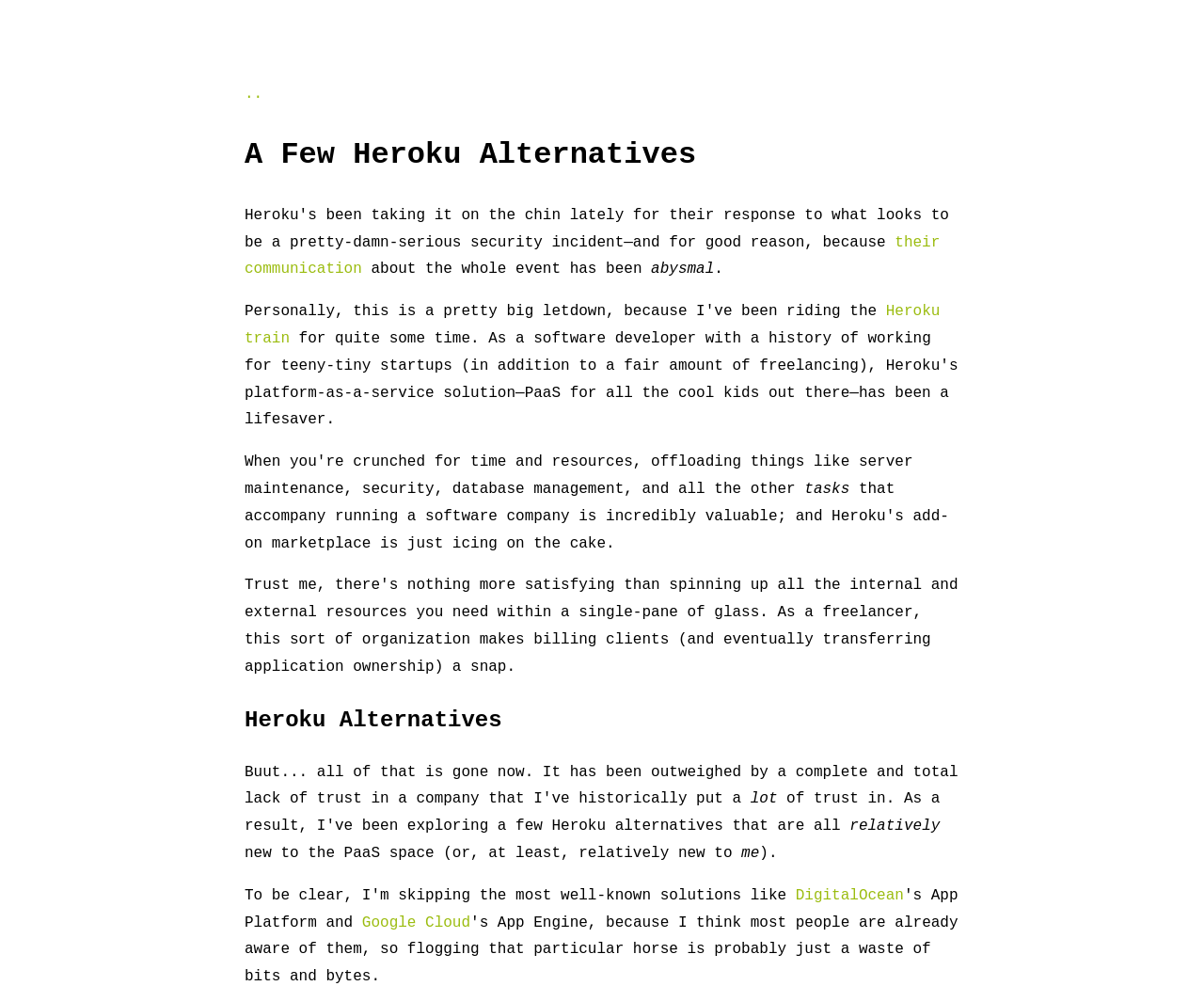What is the purpose of the webpage?
From the image, respond with a single word or phrase.

Comparing PaaS providers